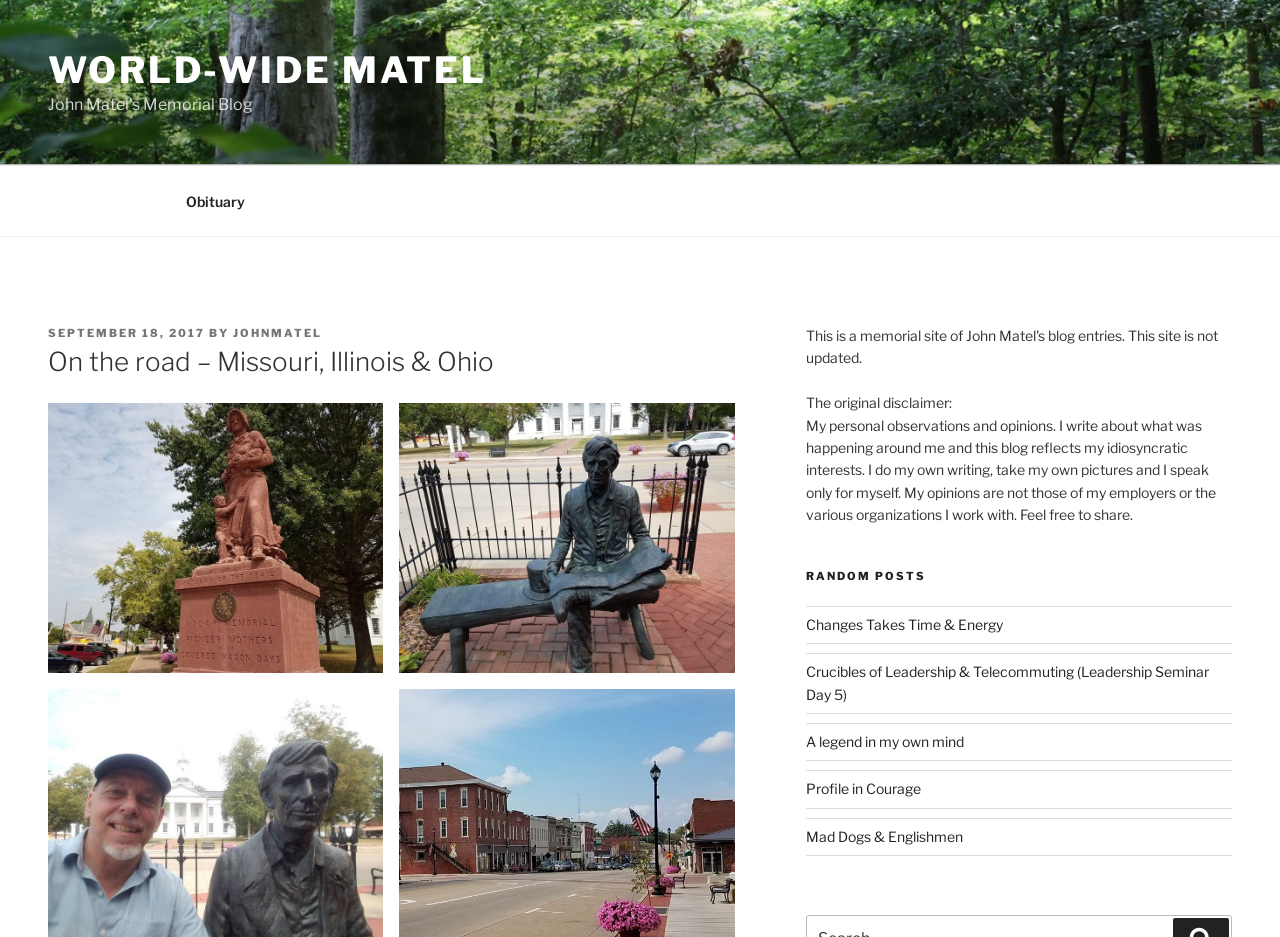Look at the image and write a detailed answer to the question: 
What is the date of the posted article?

The answer can be found by looking at the header section of the webpage, where it says 'POSTED ON SEPTEMBER 18, 2017 BY JOHNMATEL'. This indicates that the date of the posted article is SEPTEMBER 18, 2017.